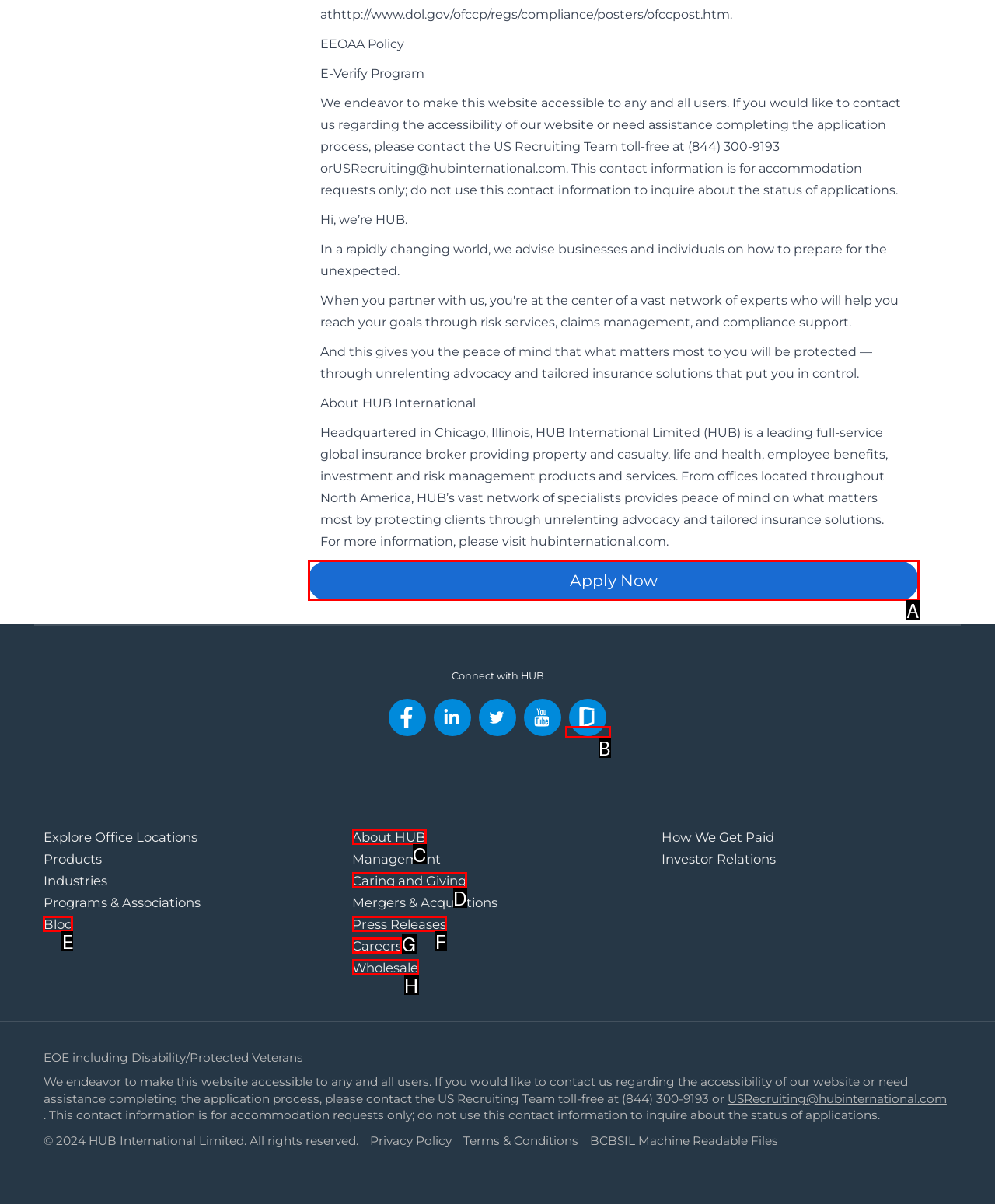Determine which option matches the description: Careers. Answer using the letter of the option.

G